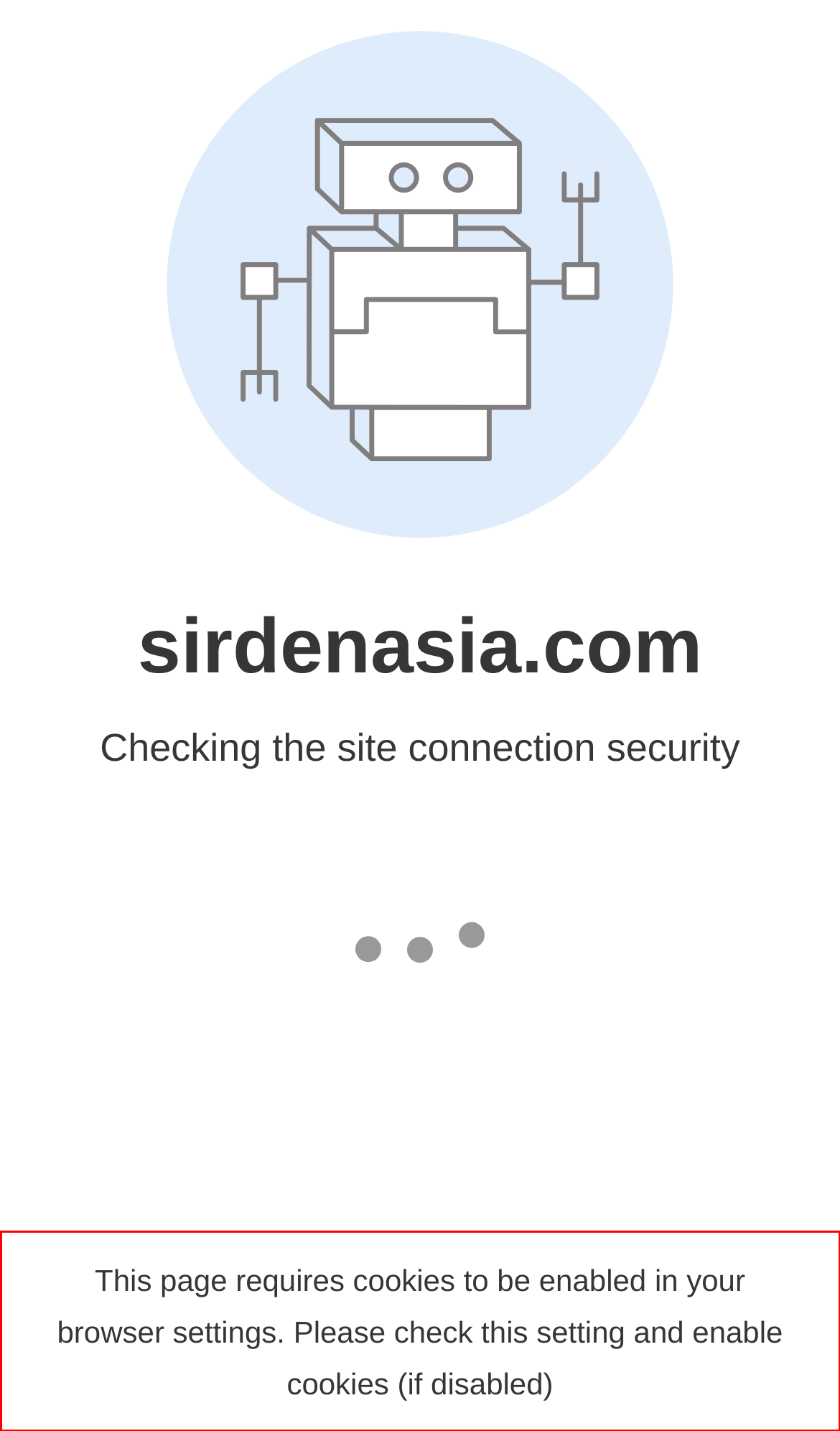Please look at the screenshot provided and find the red bounding box. Extract the text content contained within this bounding box.

This page requires cookies to be enabled in your browser settings. Please check this setting and enable cookies (if disabled)